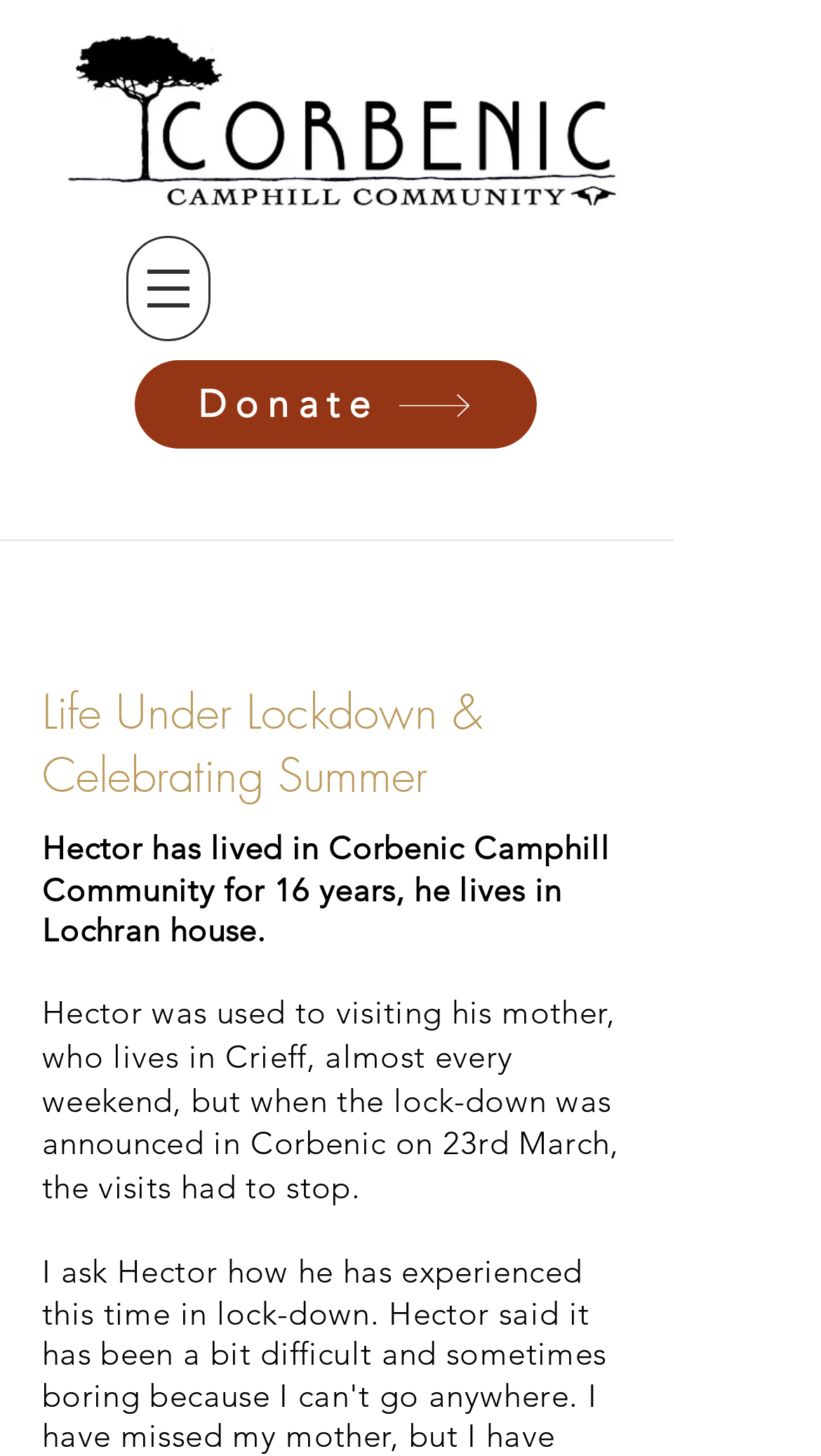Extract the main title from the webpage.

Life Under Lockdown & Celebrating Summer